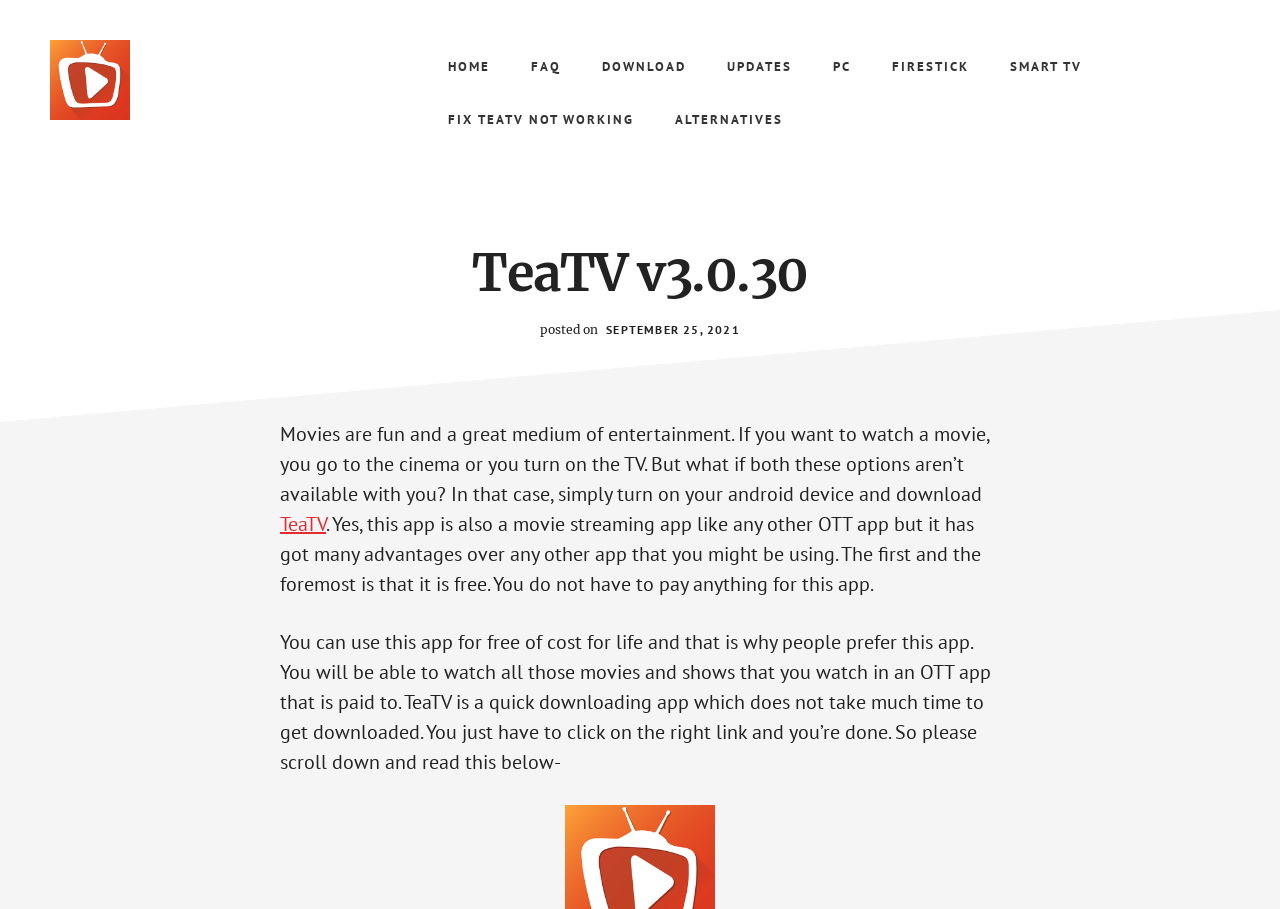What can be done with TeaTV?
Look at the screenshot and respond with a single word or phrase.

Watch movies and shows